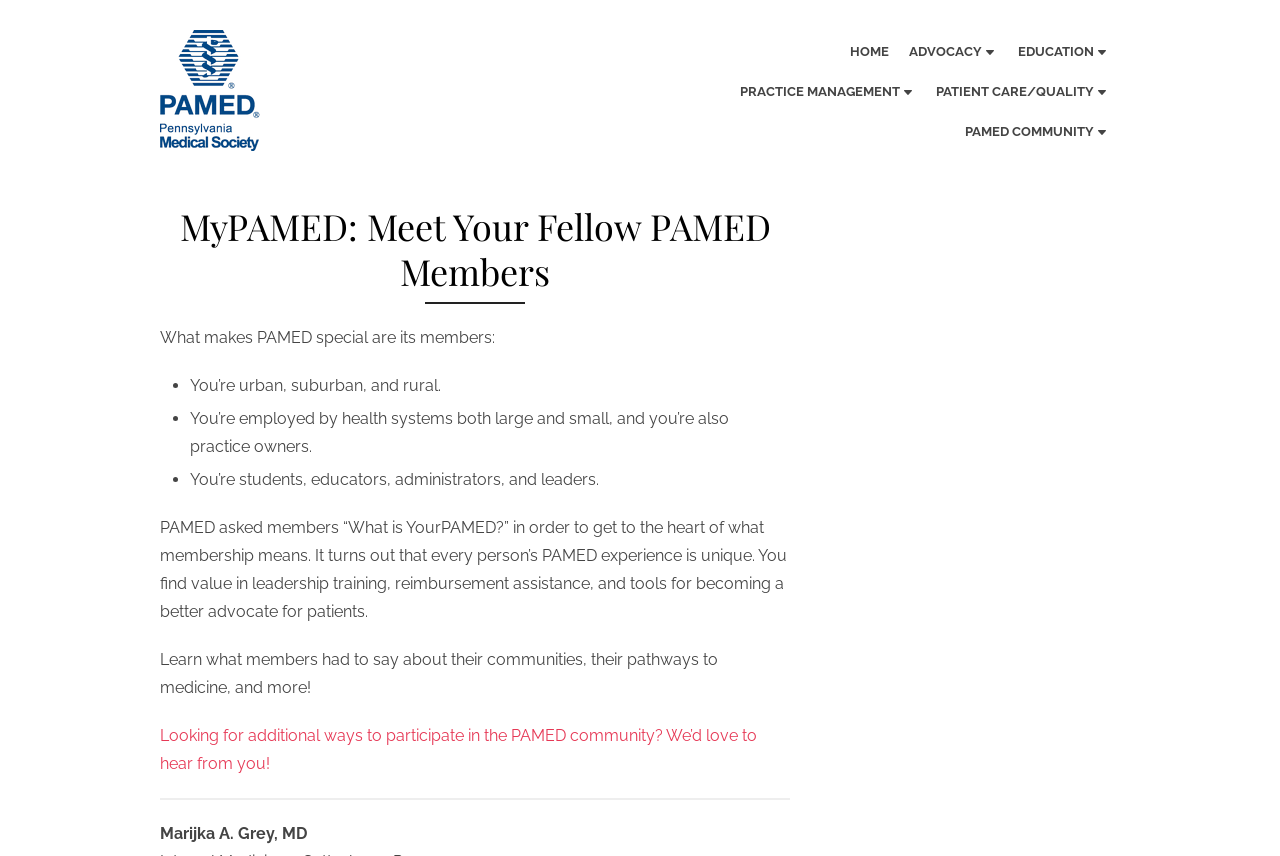Using the information shown in the image, answer the question with as much detail as possible: What is the name of the organization?

The name of the organization can be found in the top-left corner of the webpage, where the logo is located. The text 'Pennsylvania Medical Society' is written next to the logo.